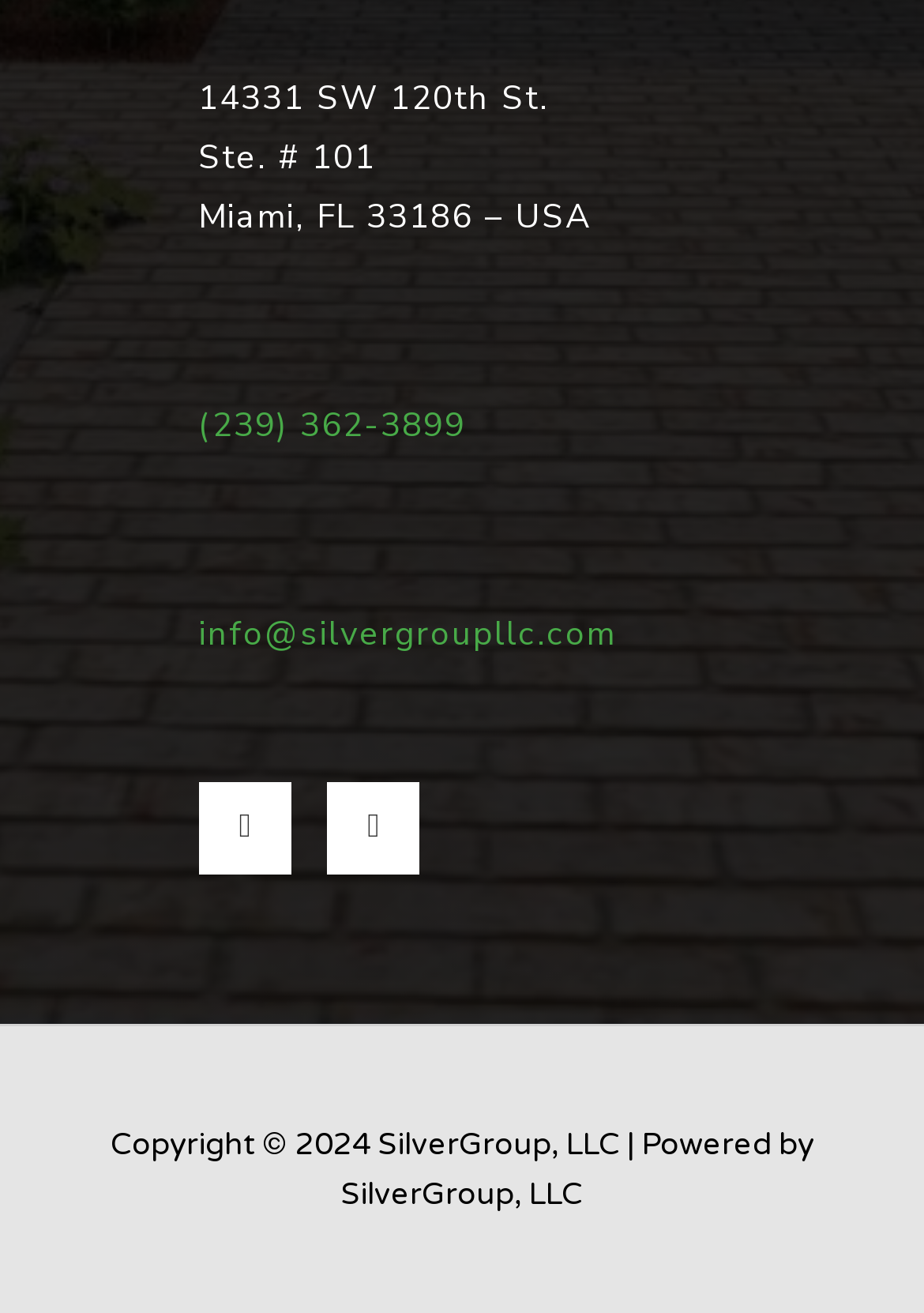Please provide a comprehensive response to the question based on the details in the image: What is the copyright year?

I found the copyright year by looking at the static text element at the bottom of the webpage, which displays the copyright information 'Copyright © 2024 SilverGroup, LLC | Powered by SilverGroup, LLC'.